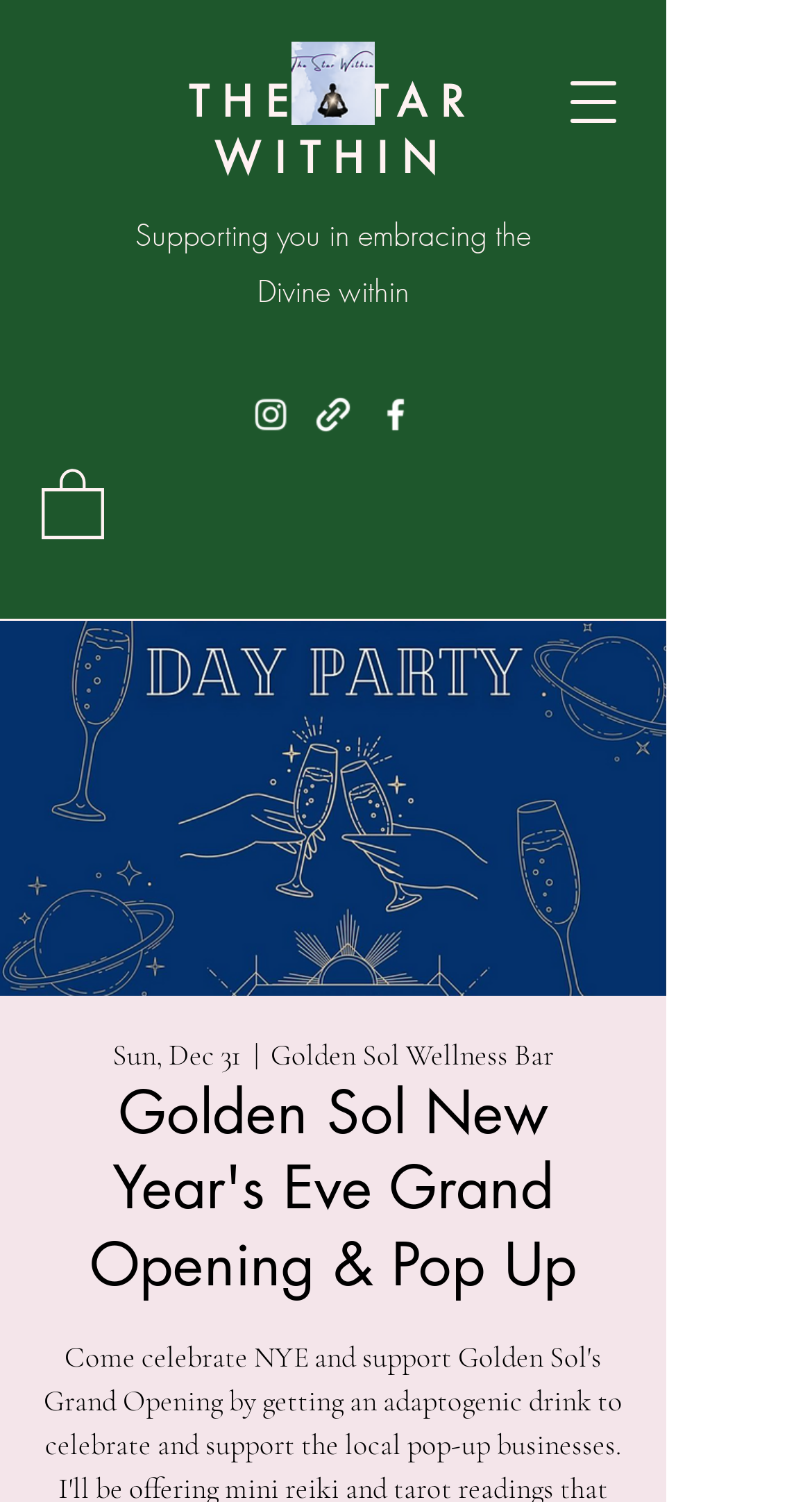Give the bounding box coordinates for the element described by: "aria-label="Instagram"".

[0.308, 0.262, 0.359, 0.29]